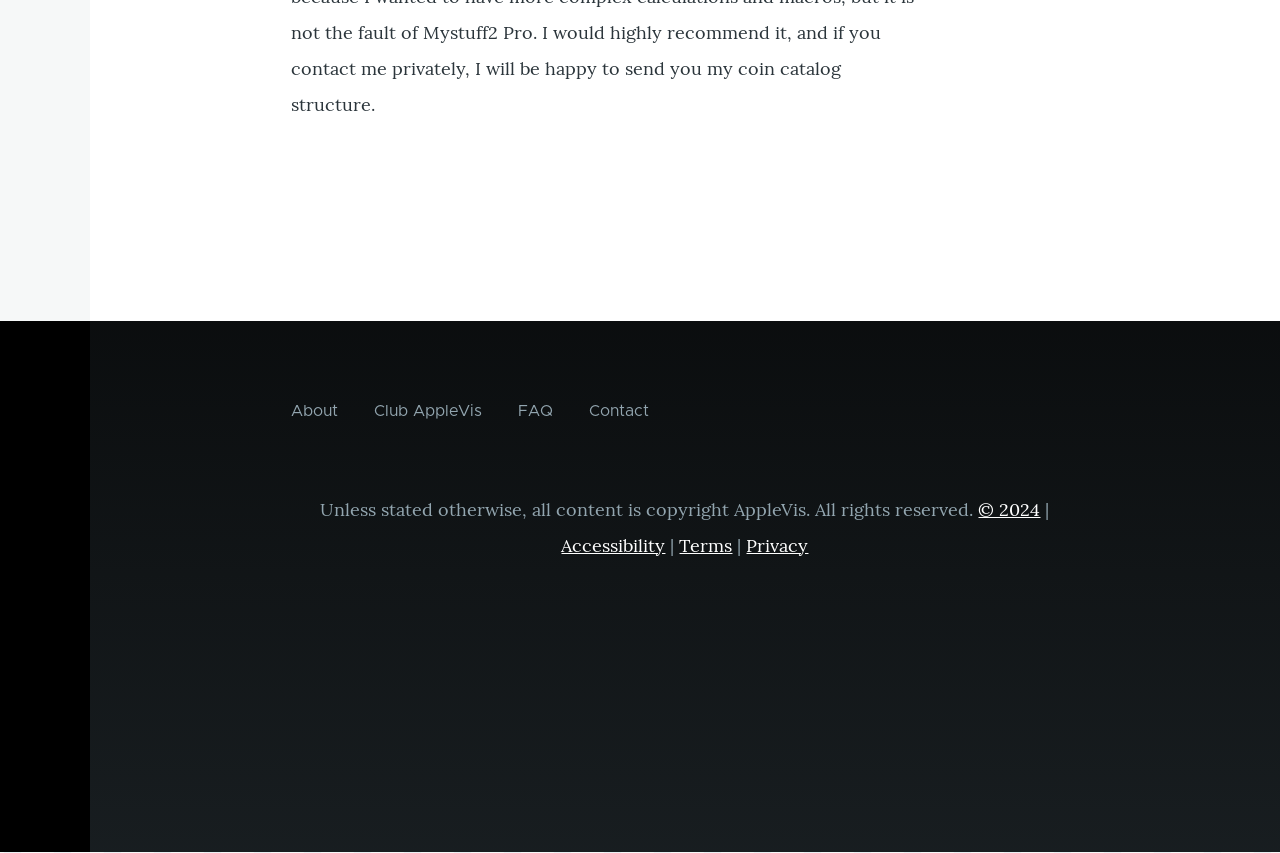Bounding box coordinates are specified in the format (top-left x, top-left y, bottom-right x, bottom-right y). All values are floating point numbers bounded between 0 and 1. Please provide the bounding box coordinate of the region this sentence describes: Terms

[0.531, 0.626, 0.572, 0.653]